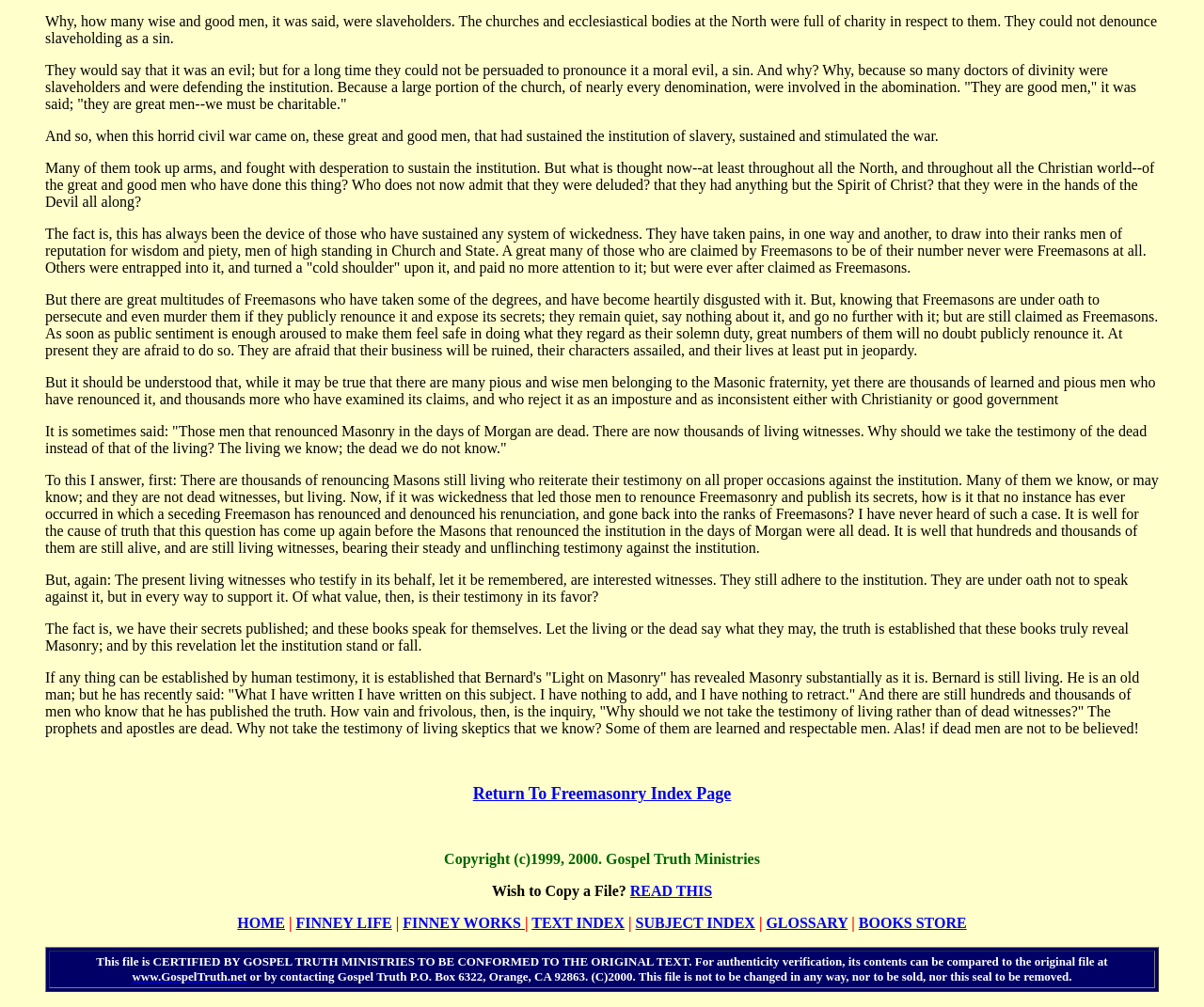Specify the bounding box coordinates (top-left x, top-left y, bottom-right x, bottom-right y) of the UI element in the screenshot that matches this description: Return To Freemasonry Index Page

[0.393, 0.781, 0.607, 0.796]